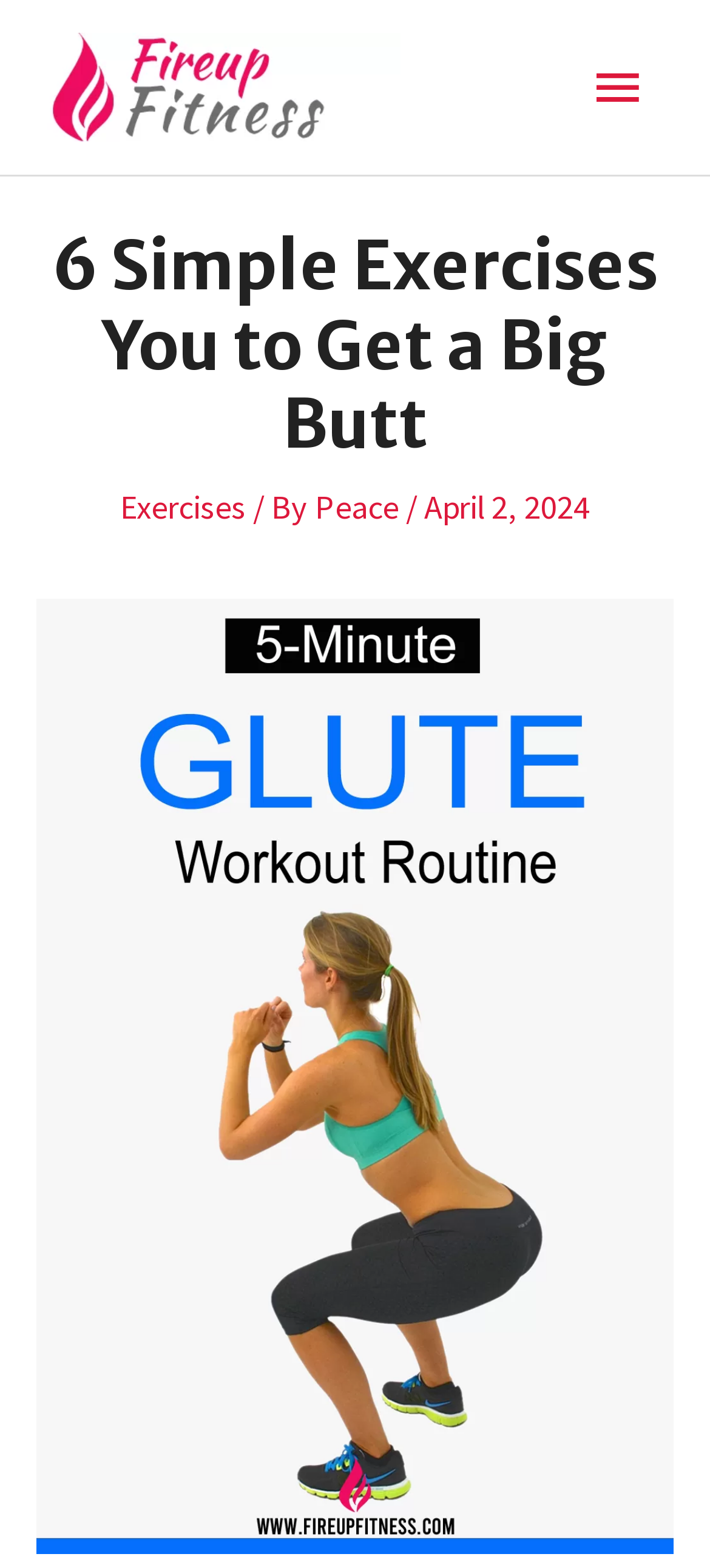Find the main header of the webpage and produce its text content.

6 Simple Exercises You to Get a Big Butt